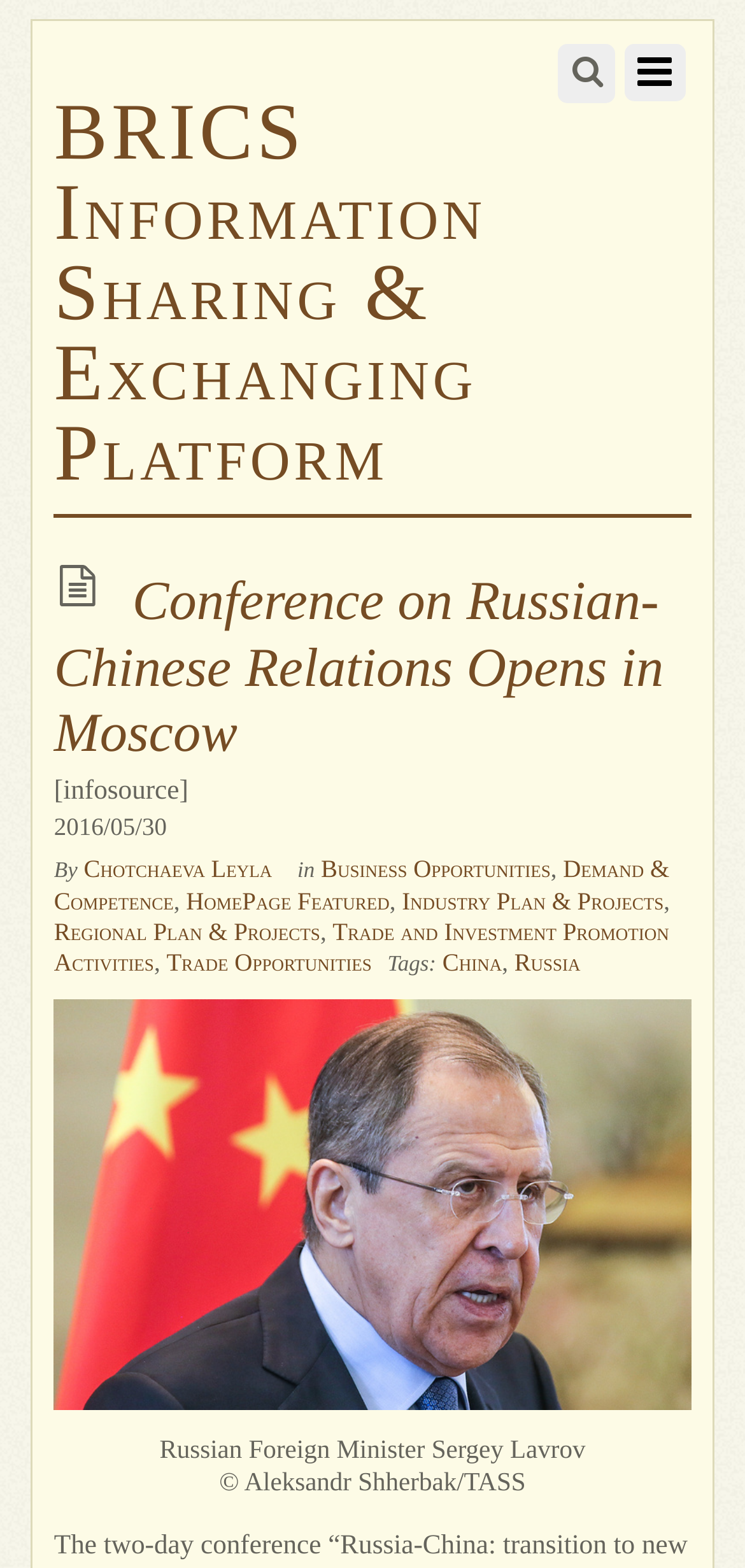What is the date of the conference?
Use the screenshot to answer the question with a single word or phrase.

2016/05/30